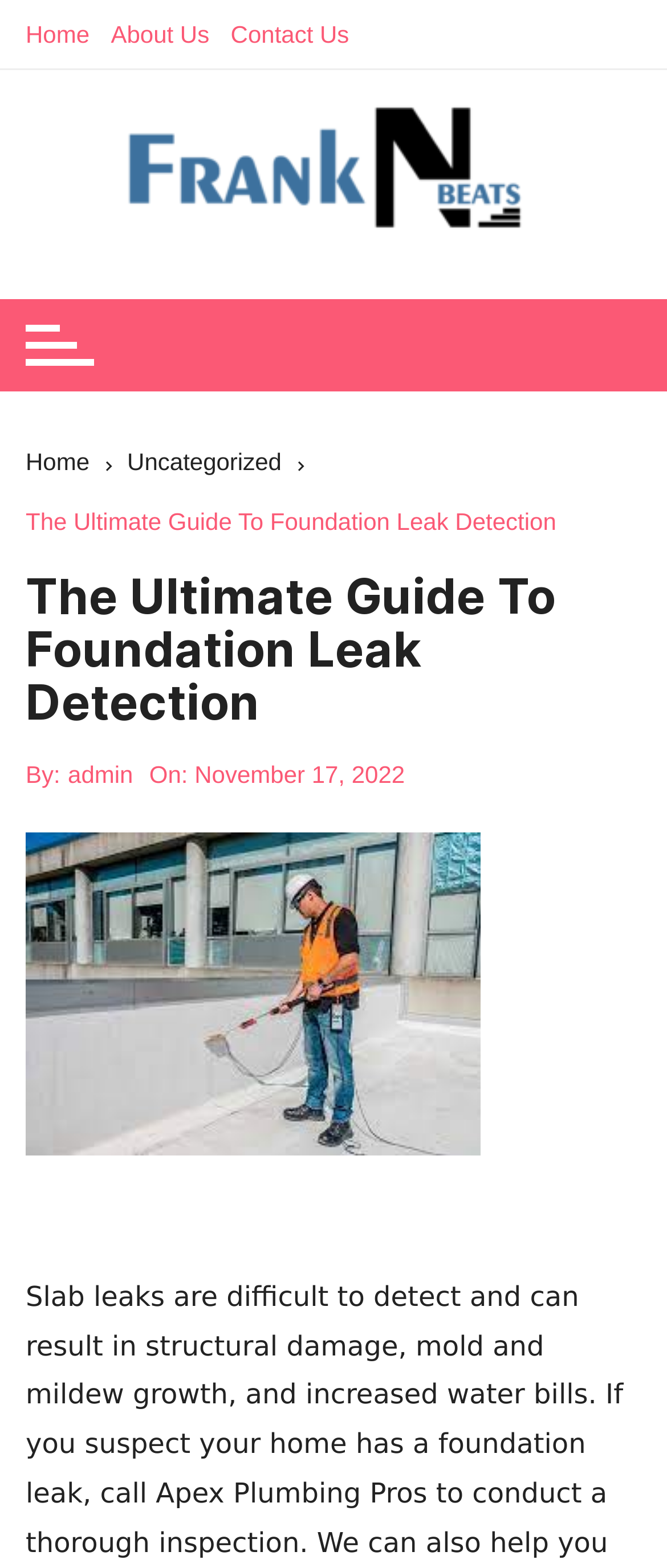What is the name of the website?
Please provide a single word or phrase as the answer based on the screenshot.

Frank N Beats